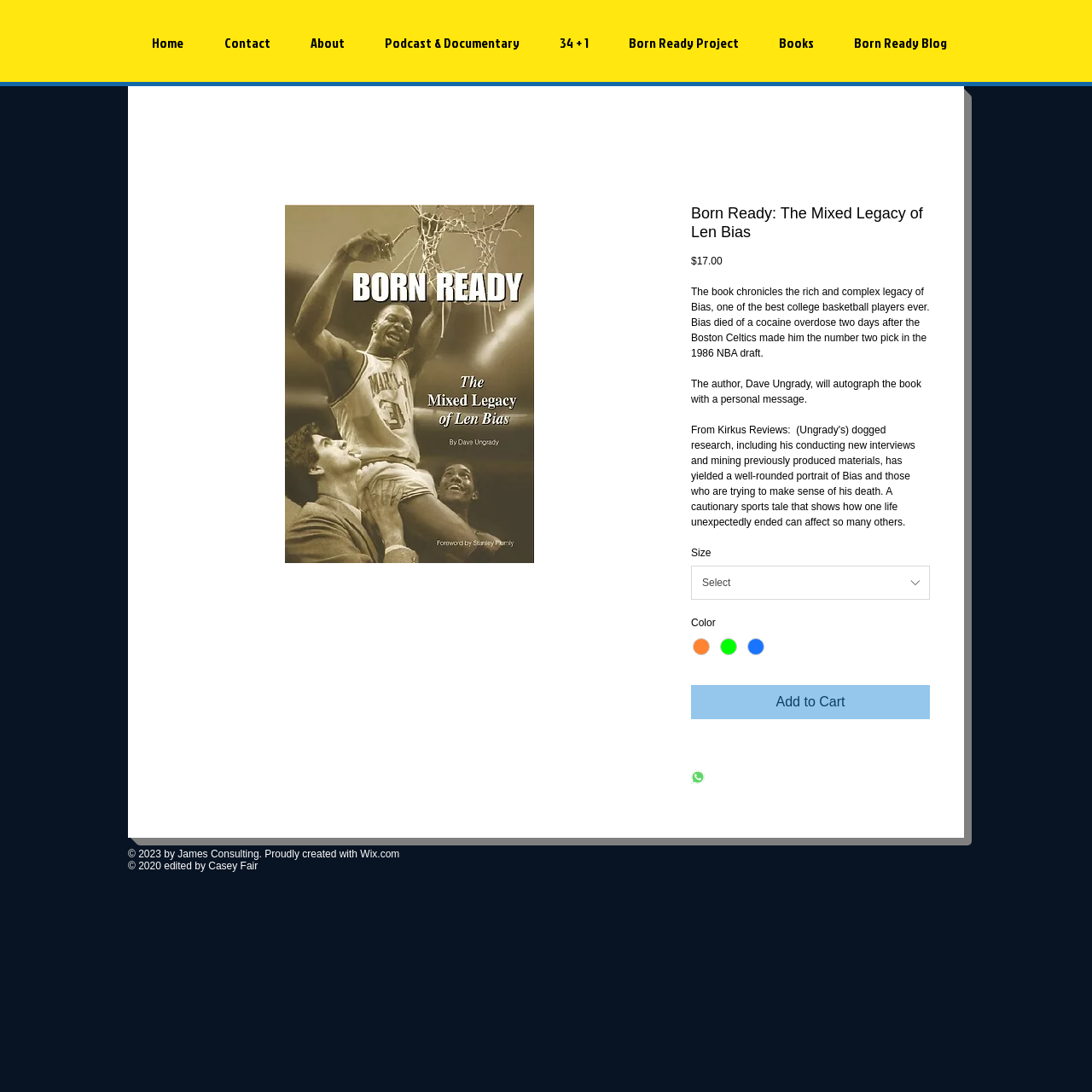Please determine the bounding box coordinates of the element's region to click in order to carry out the following instruction: "Add the book to cart". The coordinates should be four float numbers between 0 and 1, i.e., [left, top, right, bottom].

[0.633, 0.628, 0.852, 0.659]